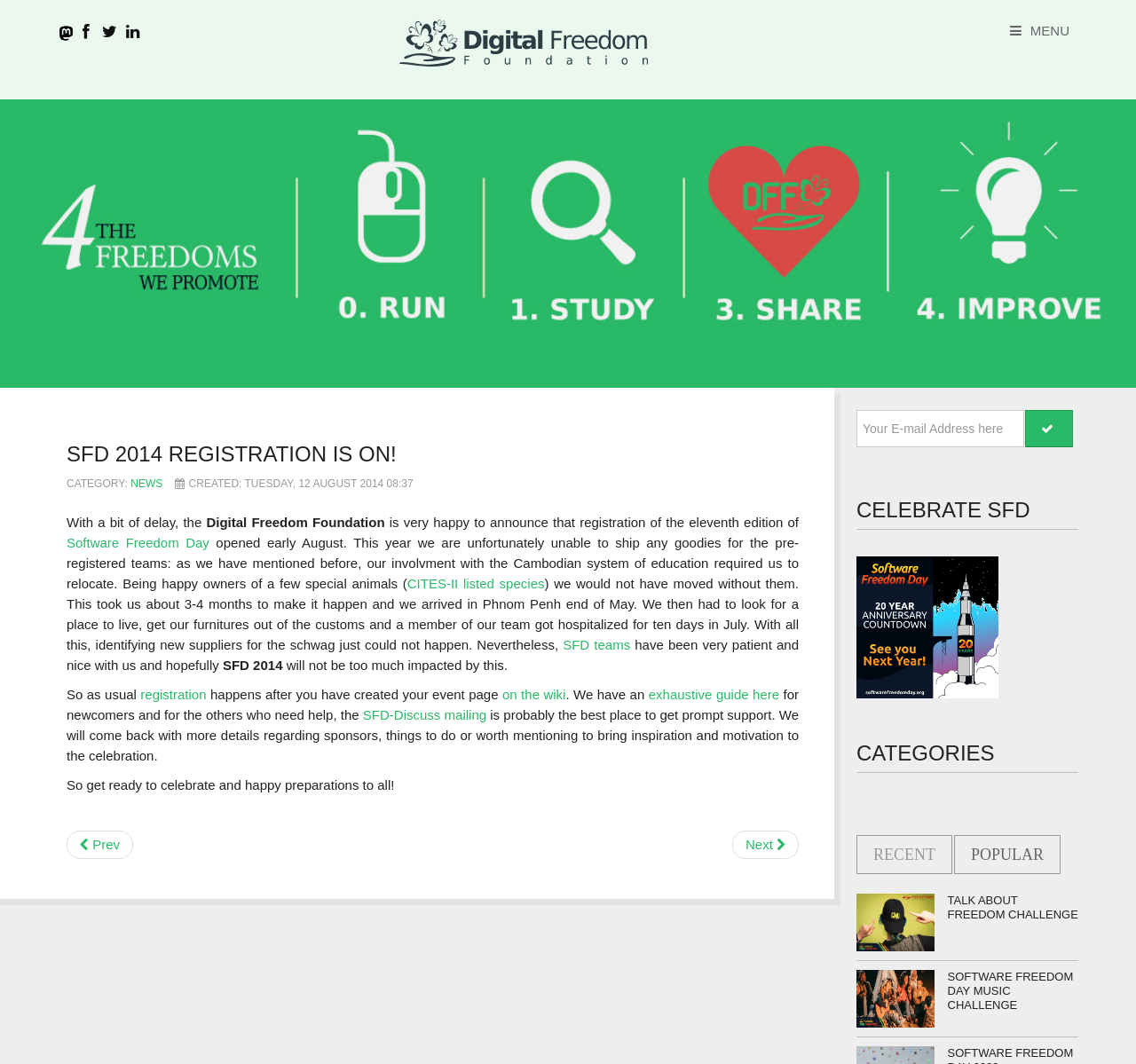Given the description of the UI element: "Software Freedom Day Music Challenge", predict the bounding box coordinates in the form of [left, top, right, bottom], with each value being a float between 0 and 1.

[0.754, 0.912, 0.949, 0.952]